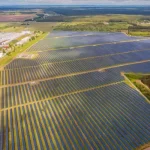Detail every aspect of the image in your description.

This captivating aerial view showcases one of the largest solar power plants in Bangladesh, highlighting the vast expanse of solar panels arranged in perfectly aligned rows. The fields of solar panels reflect sunlight, illustrating the significant investment in renewable energy infrastructure aimed at promoting sustainability and reducing dependence on fossil fuels. Surrounding the solar farm, lush greenery stretches into the distance, emphasizing the harmonious integration of technology and nature. This image serves as a testament to the future of clean energy initiatives and the ongoing efforts to harness solar power for a more sustainable tomorrow.